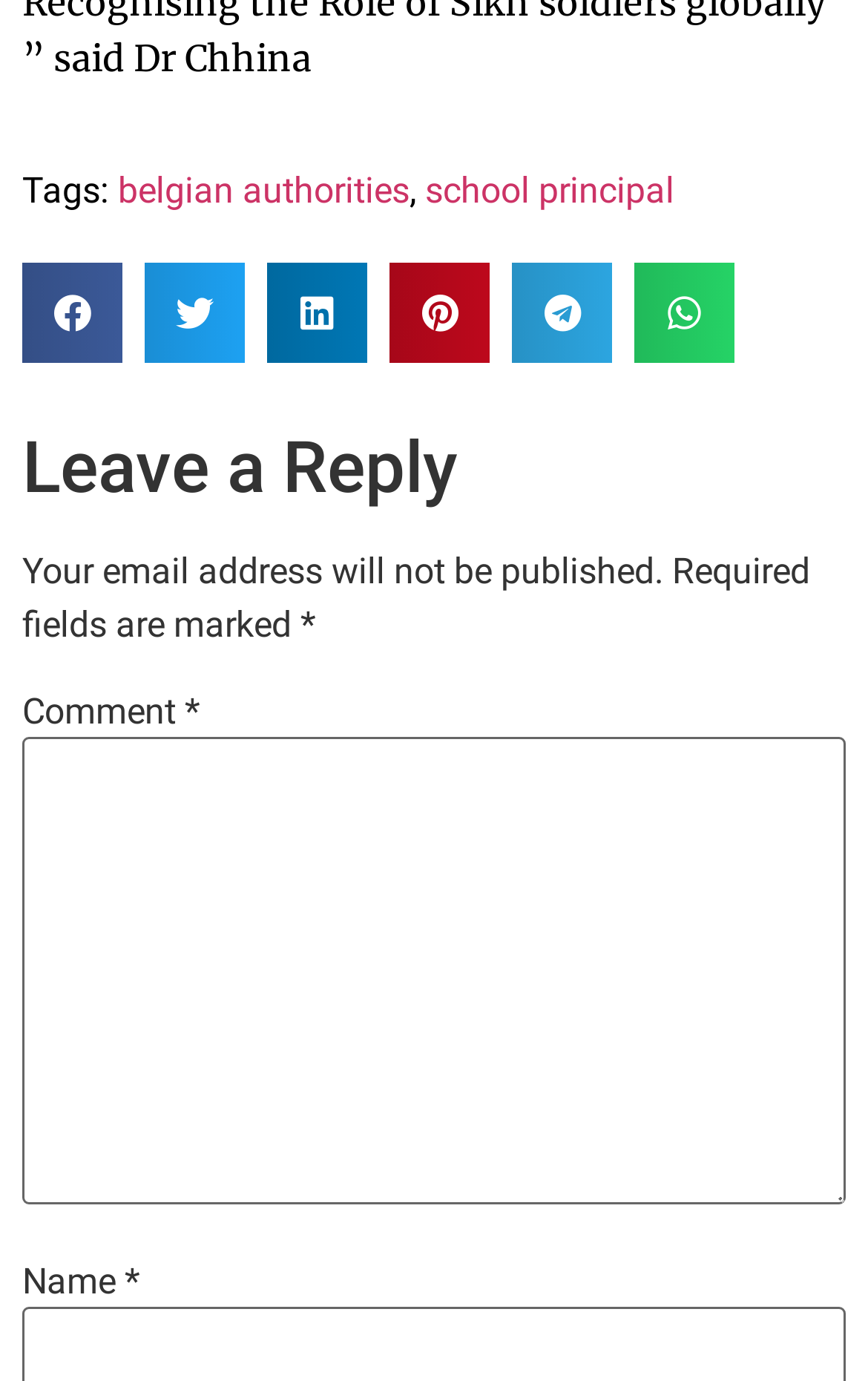Analyze the image and give a detailed response to the question:
What is the purpose of the asterisk symbol?

The asterisk symbol is used to mark required fields, as indicated by the static text element '*' located next to the 'Comment' and 'Name' labels, suggesting that these fields must be filled in before submitting a comment or reply.